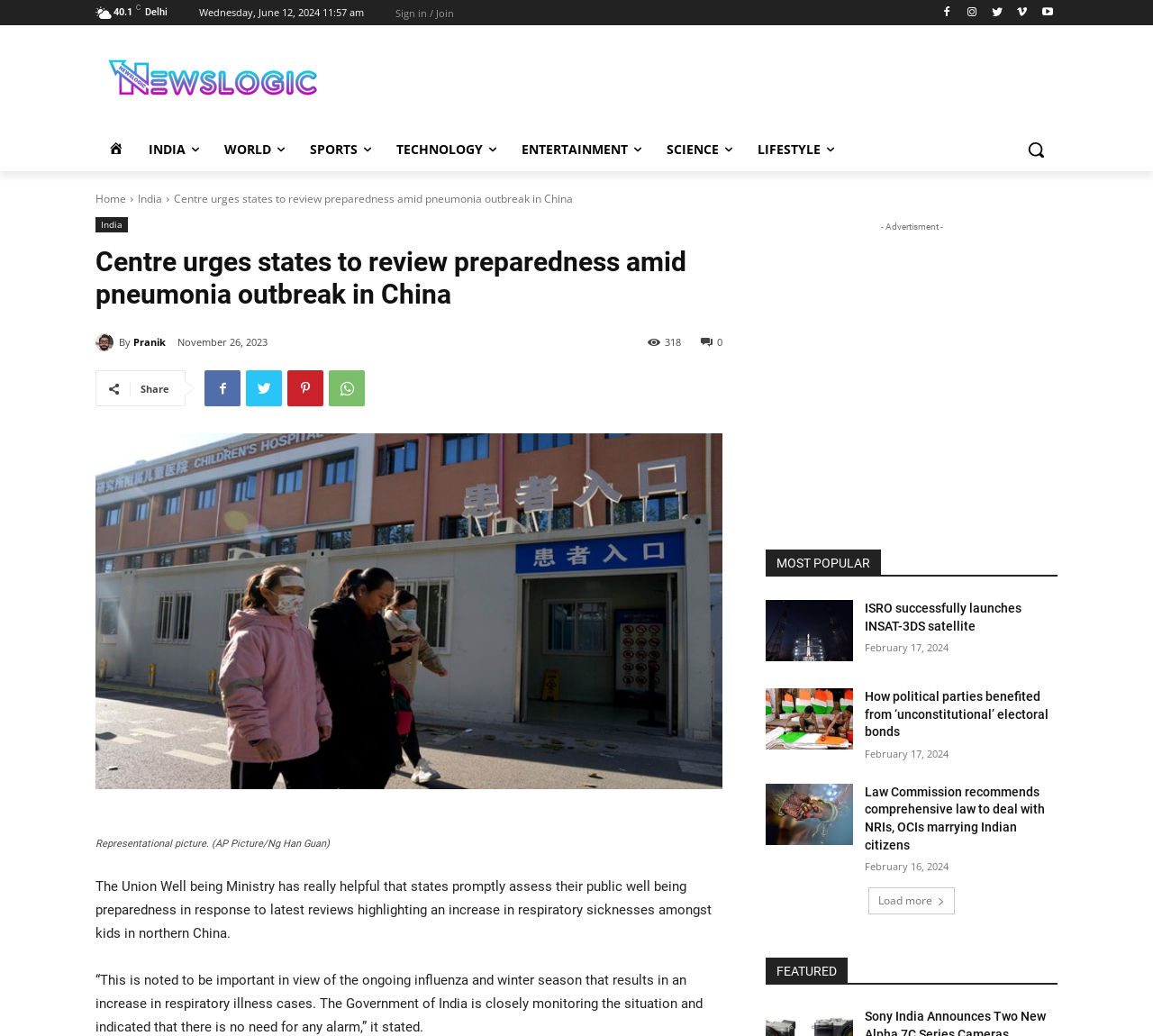Provide a thorough summary of the webpage.

This webpage is a news article from News Logic, with the title "Centre urges states to review preparedness amid pneumonia outbreak in China". At the top, there is a navigation bar with links to "HOME", "INDIA", "WORLD", "SPORTS", "TECHNOLOGY", "ENTERTAINMENT", "SCIENCE", and "LIFESTYLE". Below the navigation bar, there is a search button and a logo of News Logic.

The main article is divided into two sections. The first section has a heading that reads "Centre urges states to review preparedness amid pneumonia outbreak in China" and is accompanied by a representational image. The article text is written in a formal tone and discusses the Union Health Ministry's advisory to states to review their public health preparedness in response to recent reports of an increase in respiratory illnesses among children in northern China.

The second section is a list of "MOST POPULAR" news articles, with headings and links to each article. The articles are listed in a vertical column, with the most recent articles at the top. Each article has a heading, a link to the full article, and a timestamp indicating when it was published.

There are also several social media links and a "Load more" button at the bottom of the page, allowing users to share the article or load more news articles.